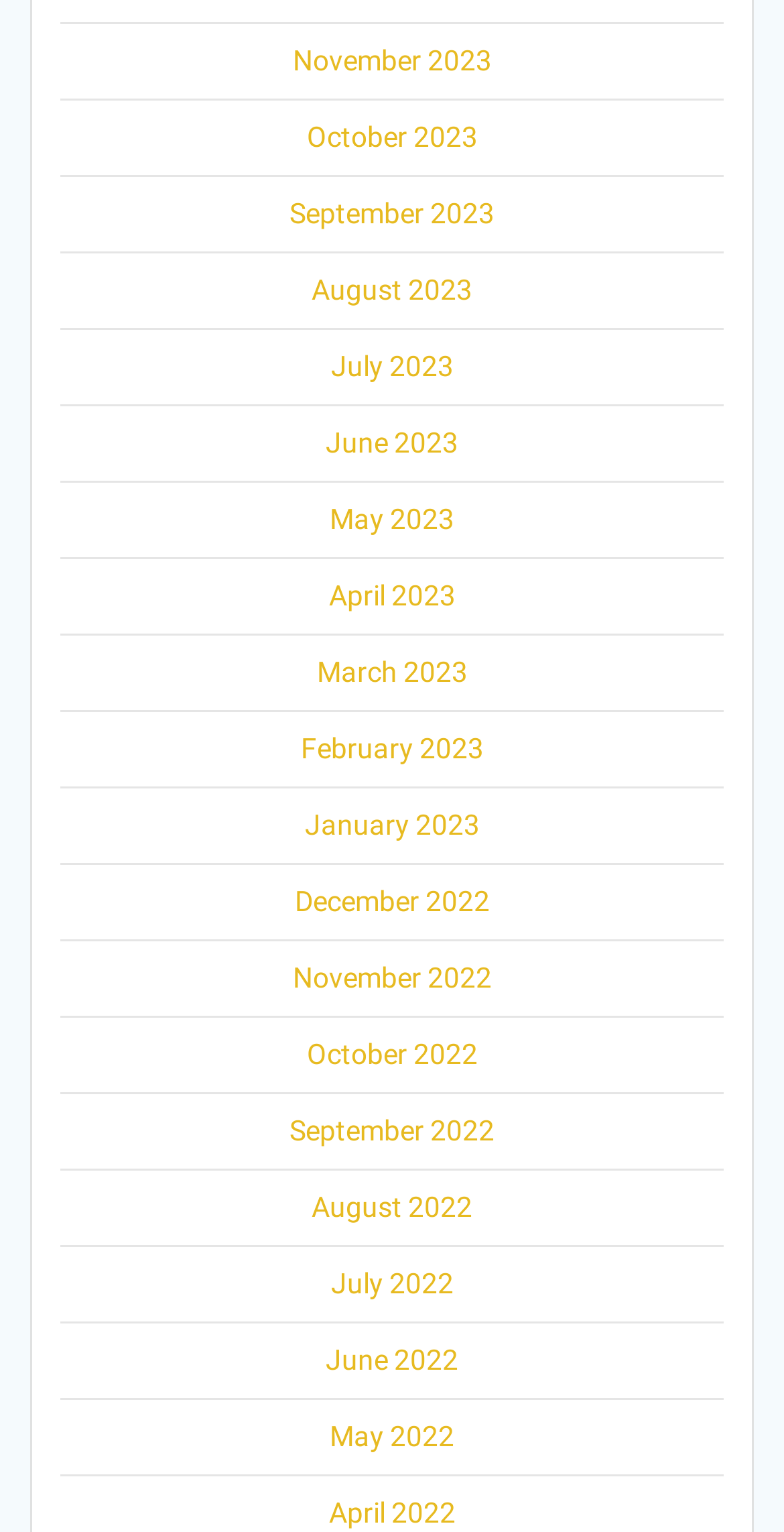What is the most recent month listed?
Please respond to the question with a detailed and informative answer.

By examining the list of links, I can see that the topmost link is 'November 2023', which suggests that it is the most recent month listed.